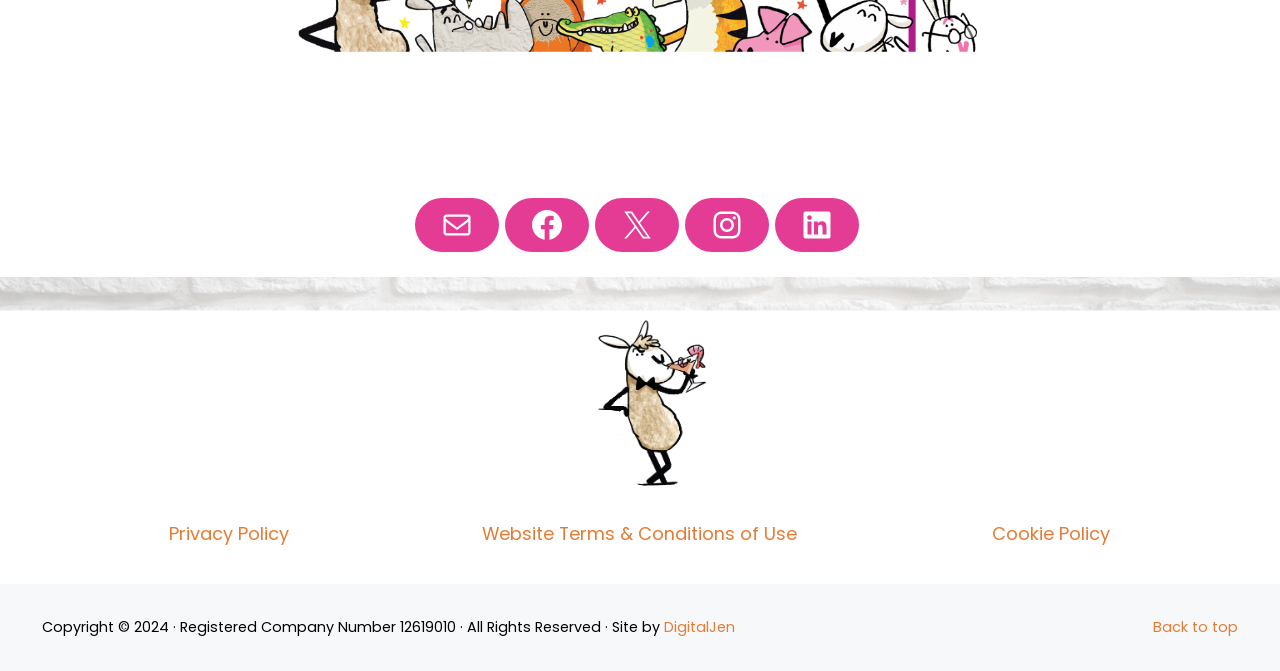Bounding box coordinates are to be given in the format (top-left x, top-left y, bottom-right x, bottom-right y). All values must be floating point numbers between 0 and 1. Provide the bounding box coordinate for the UI element described as: Facebook

[0.434, 0.299, 0.478, 0.352]